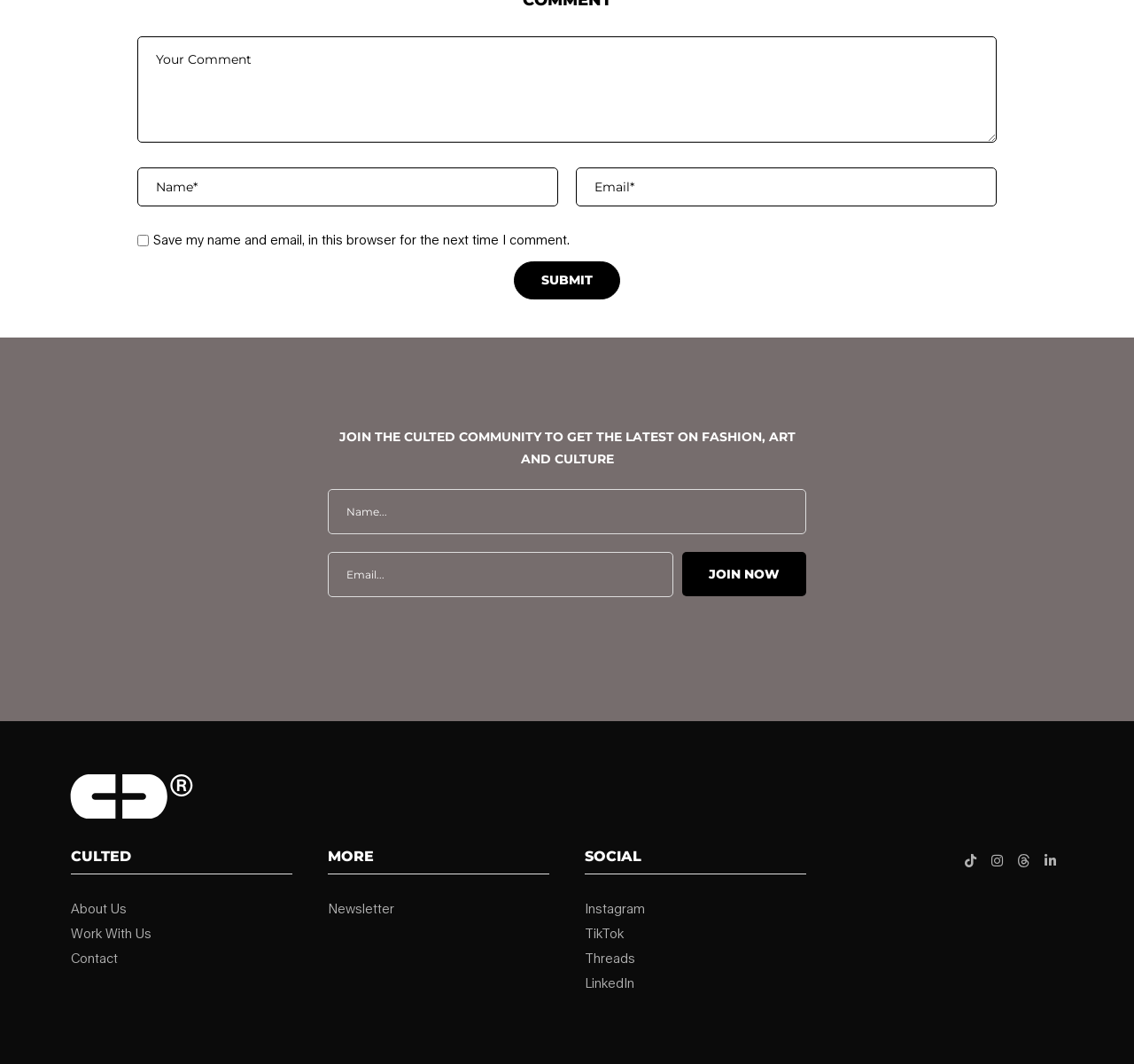Point out the bounding box coordinates of the section to click in order to follow this instruction: "Join the Culted community".

[0.602, 0.518, 0.711, 0.56]